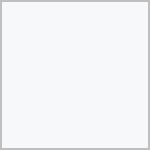Explain the image thoroughly, mentioning every notable detail.

This image is associated with discussions around films like "Minari," including various related topics such as Korean cinema, A24 films, and the cast of "Minari." It serves as a visual representation in a context where film enthusiasts can explore recommendations and insights about both "Minari" and similar titles. The image highlights the interconnectedness of cinematic storytelling, cultural themes, and film recommendation threads on platforms like Reddit.